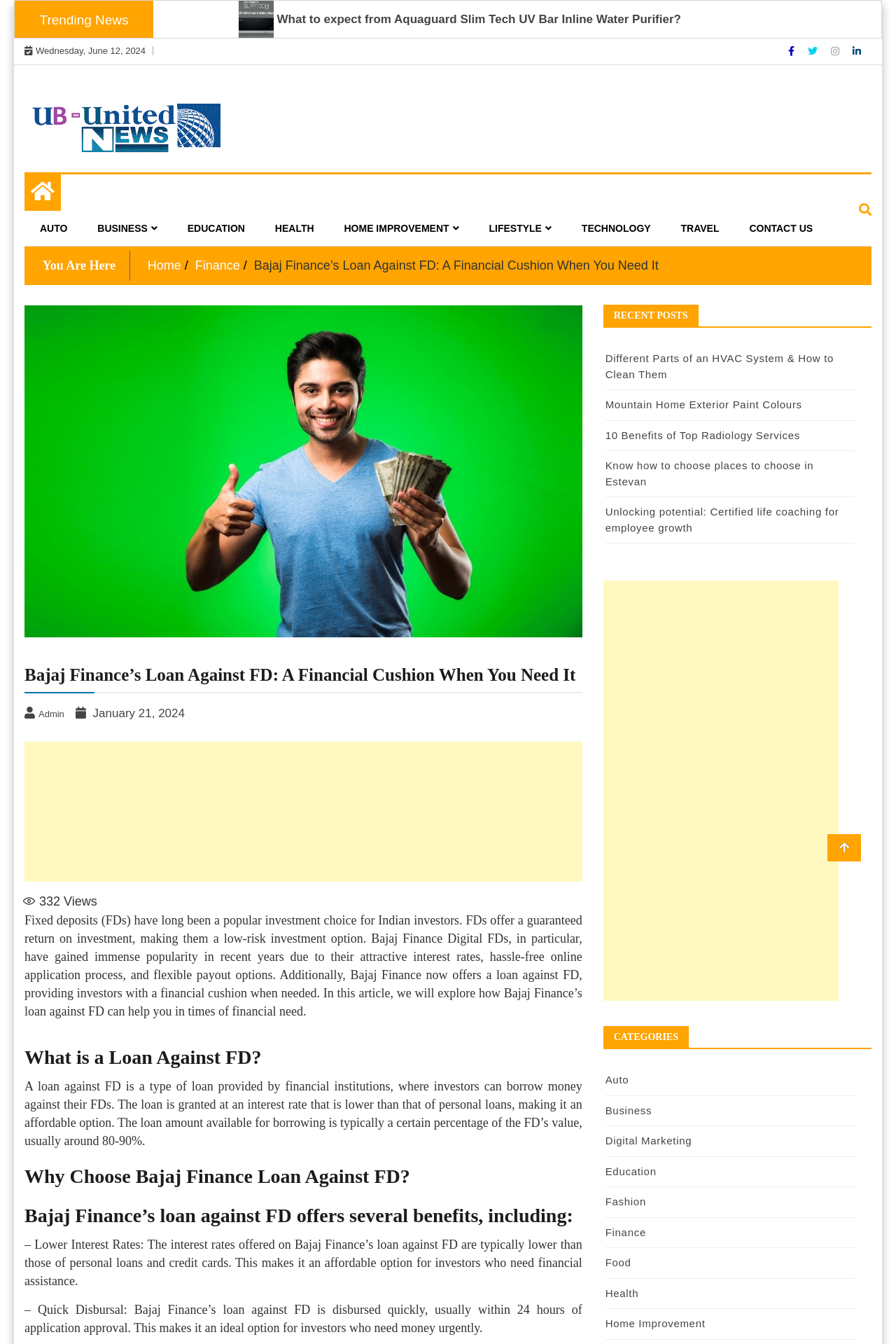Utilize the details in the image to give a detailed response to the question: What is the category of the article 'Different Parts of an HVAC System & How to Clean Them'?

I determined the answer by looking at the 'CATEGORIES' section of the webpage, which lists various categories, including 'Home Improvement', and then matching it with the article title 'Different Parts of an HVAC System & How to Clean Them' which is related to home improvement.